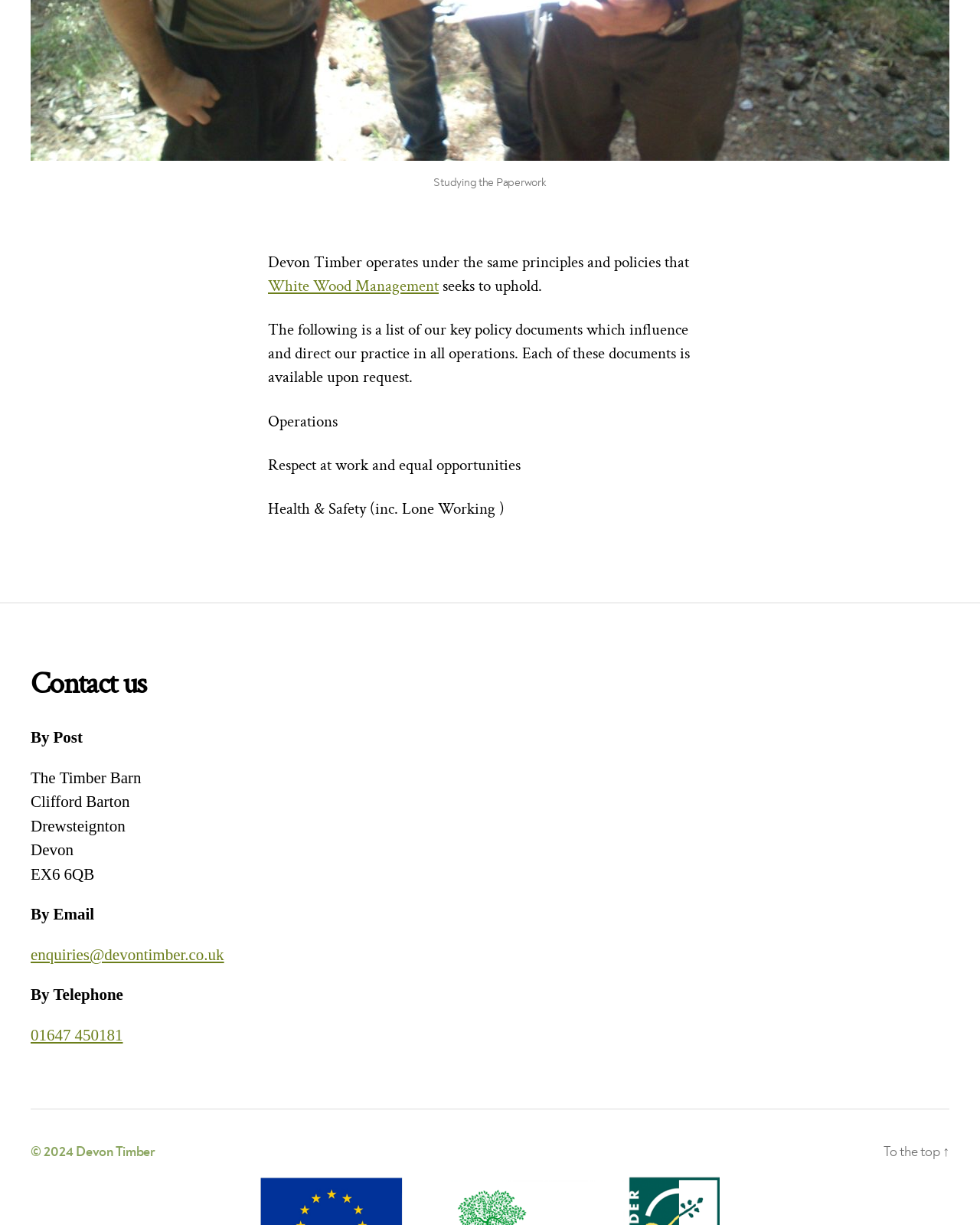What is the link to White Wood Management?
From the details in the image, provide a complete and detailed answer to the question.

The link to White Wood Management is provided in the first section of the page, which is described as 'opens in a new tab'.